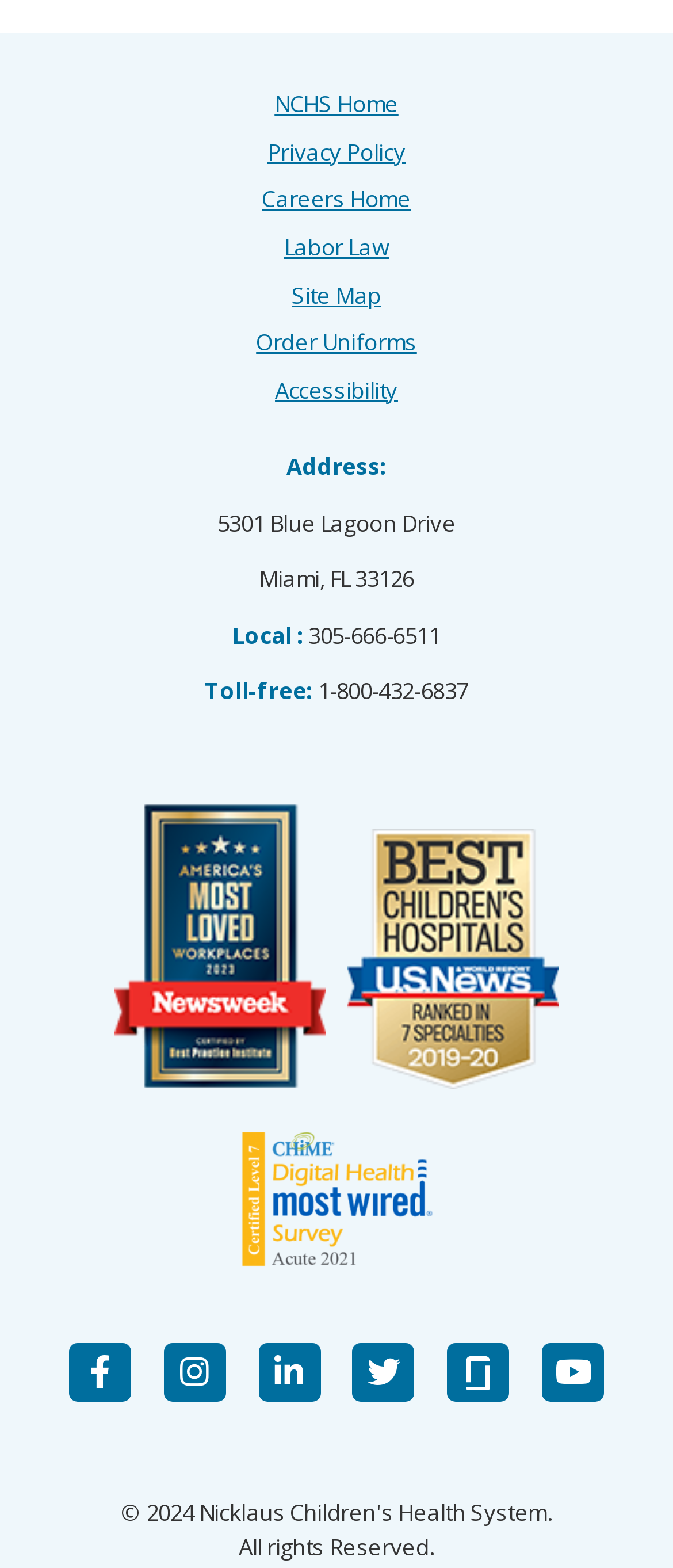Please provide a brief answer to the following inquiry using a single word or phrase:
How many social media links are at the bottom of the page?

6